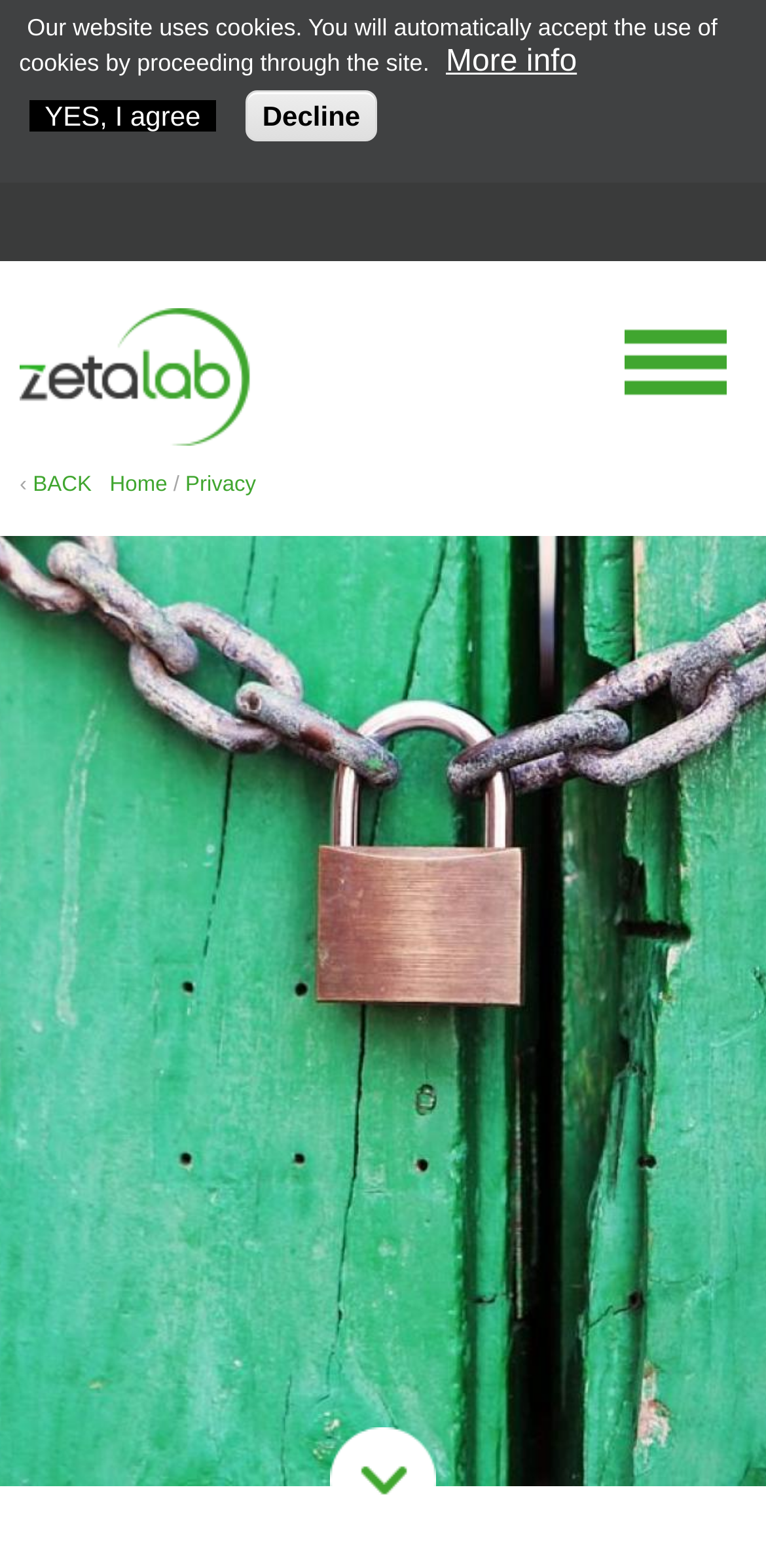Based on the provided description, "YES, I agree", find the bounding box of the corresponding UI element in the screenshot.

[0.038, 0.064, 0.282, 0.084]